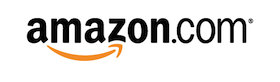Use a single word or phrase to answer the question:
What is the purpose of the promotional section?

To support Garden Street Academy